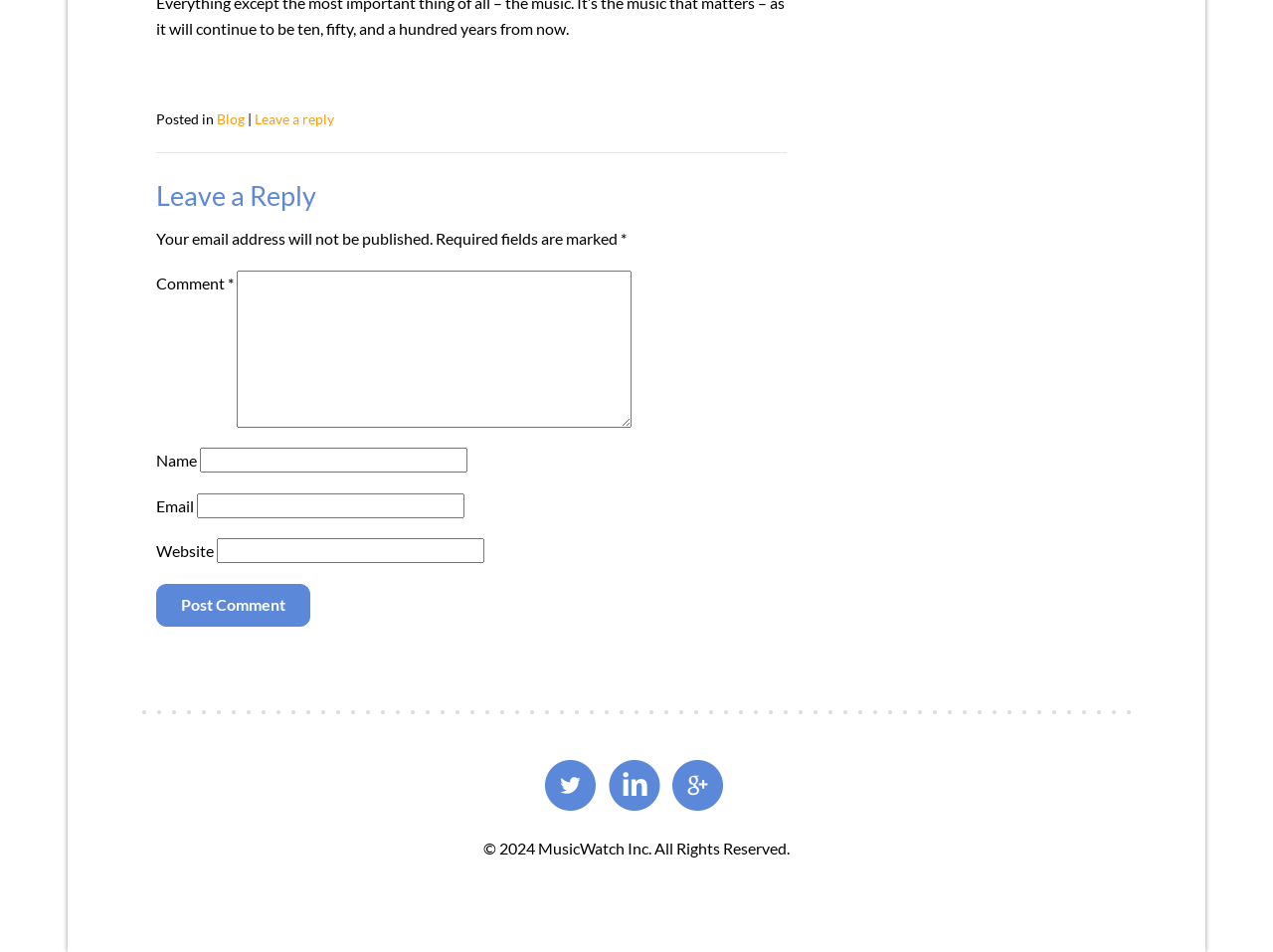Provide the bounding box coordinates of the HTML element described as: "parent_node: Email aria-describedby="email-notes" name="email"". The bounding box coordinates should be four float numbers between 0 and 1, i.e., [left, top, right, bottom].

[0.155, 0.518, 0.365, 0.544]